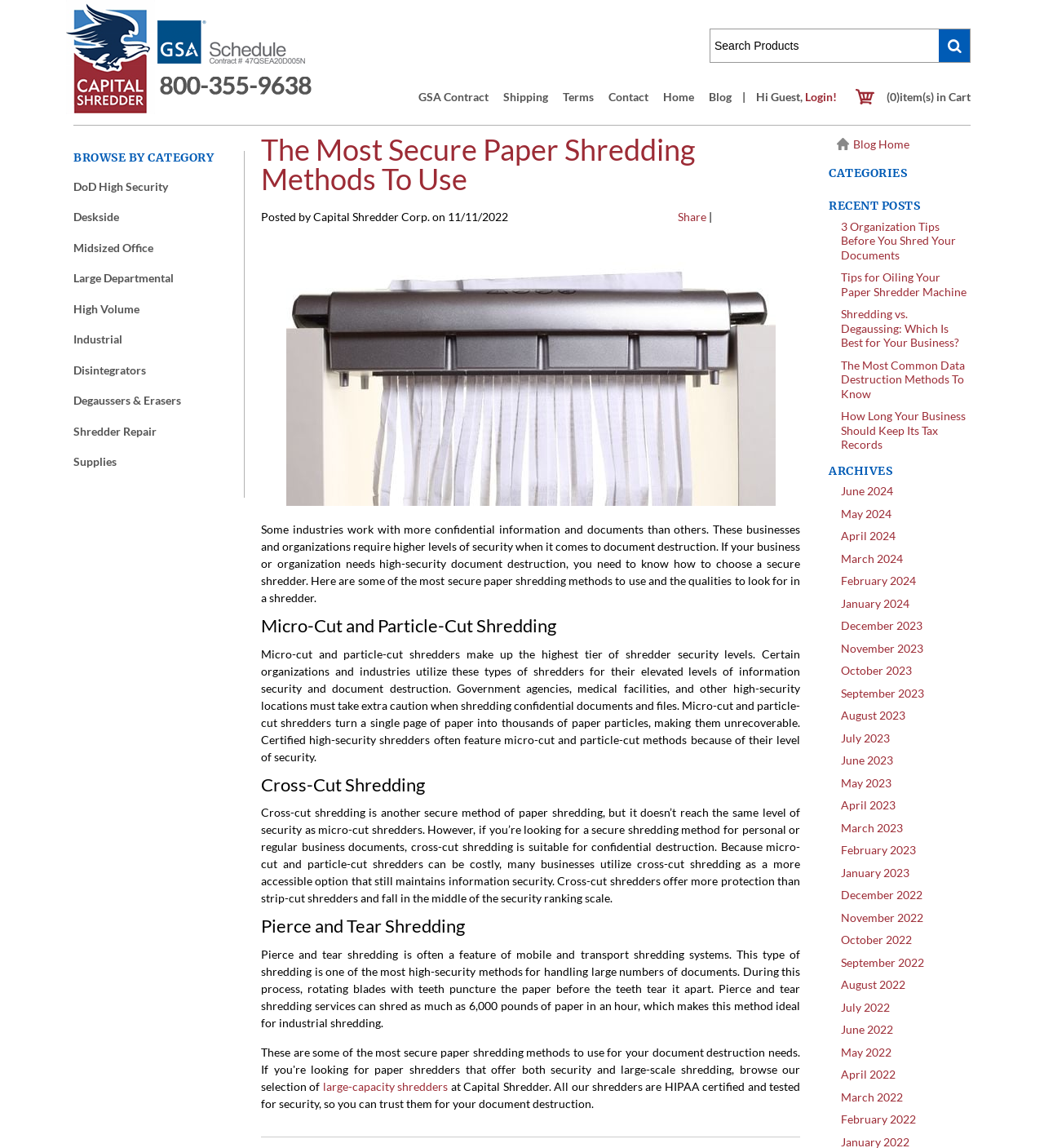Locate the bounding box coordinates of the clickable element to fulfill the following instruction: "Search for products". Provide the coordinates as four float numbers between 0 and 1 in the format [left, top, right, bottom].

[0.68, 0.026, 0.929, 0.054]